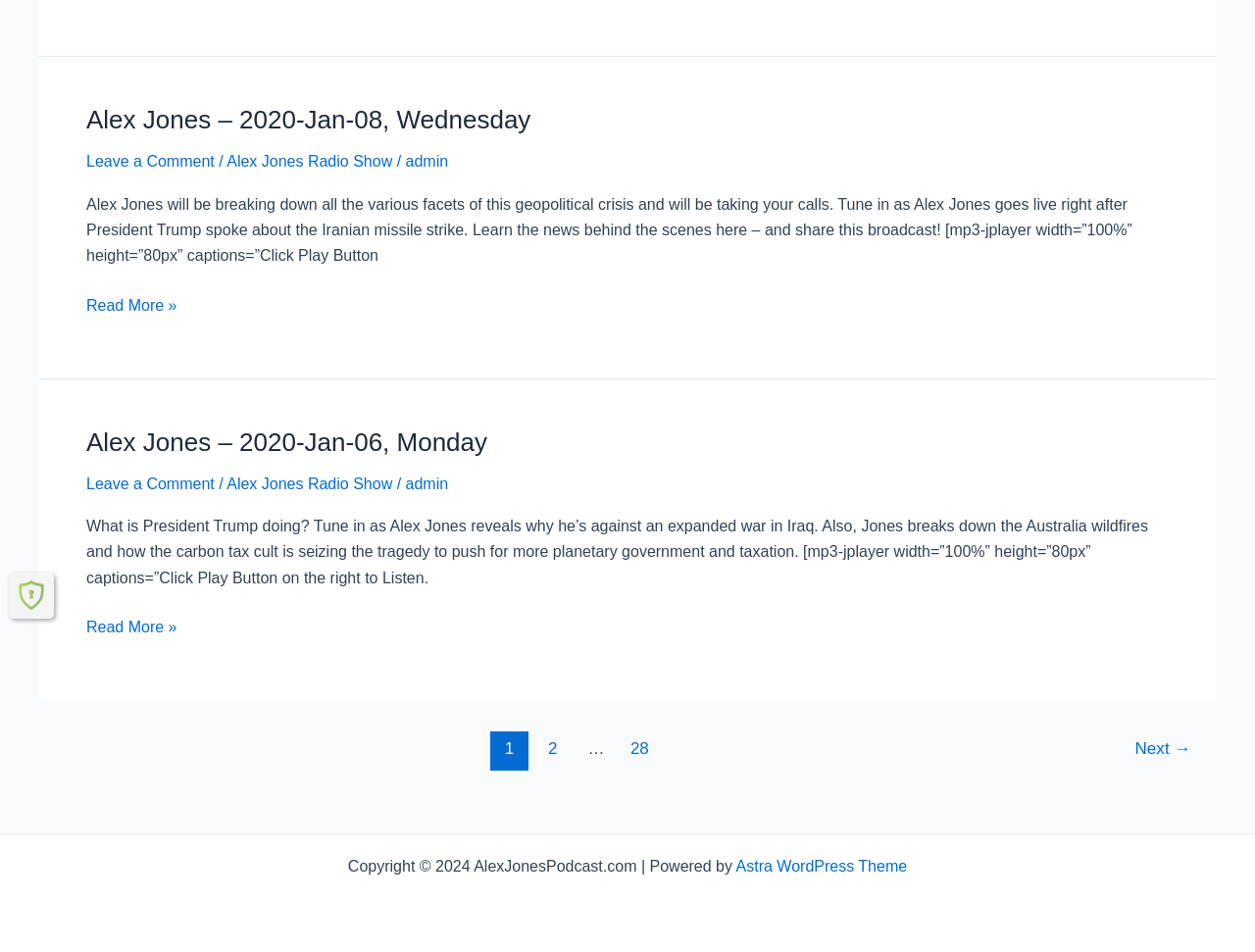Based on the element description 28, identify the bounding box of the UI element in the given webpage screenshot. The coordinates should be in the format (top-left x, top-left y, bottom-right x, bottom-right y) and must be between 0 and 1.

[0.494, 0.769, 0.525, 0.81]